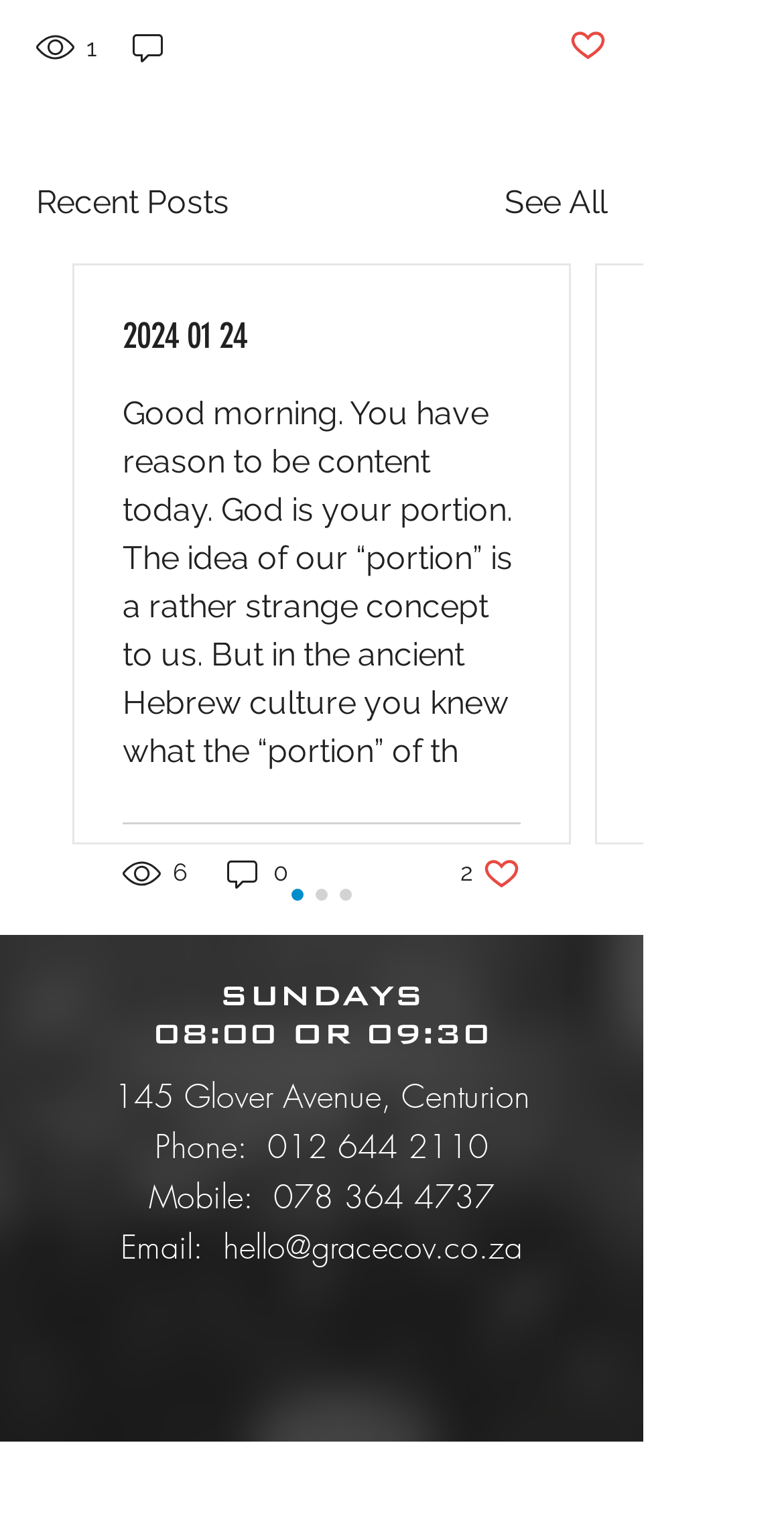Please determine the bounding box coordinates, formatted as (top-left x, top-left y, bottom-right x, bottom-right y), with all values as floating point numbers between 0 and 1. Identify the bounding box of the region described as: 012 644 2110

[0.341, 0.74, 0.623, 0.769]